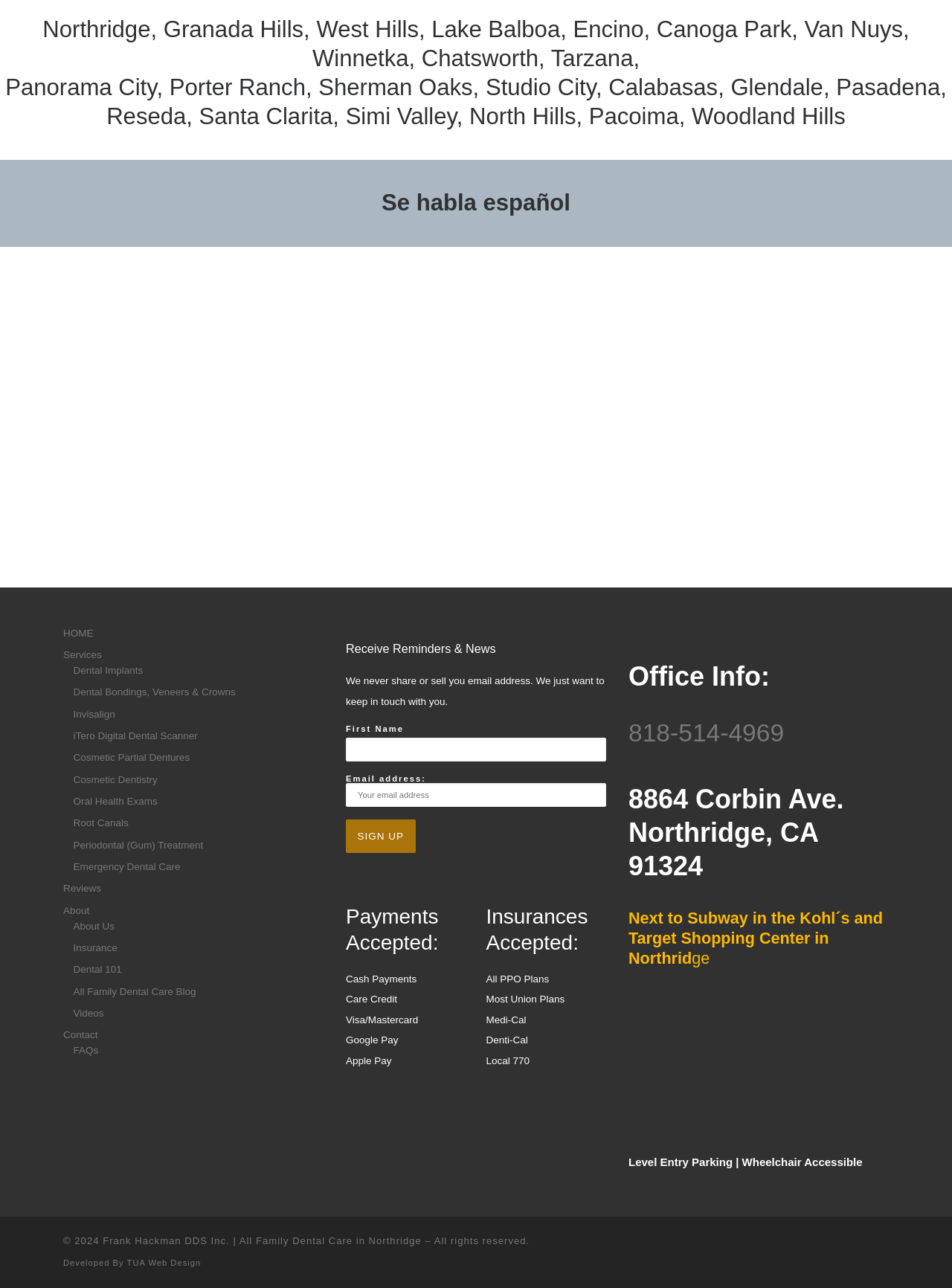Can you identify the bounding box coordinates of the clickable region needed to carry out this instruction: 'Call the office at 818-514-4969'? The coordinates should be four float numbers within the range of 0 to 1, stated as [left, top, right, bottom].

[0.66, 0.558, 0.824, 0.58]